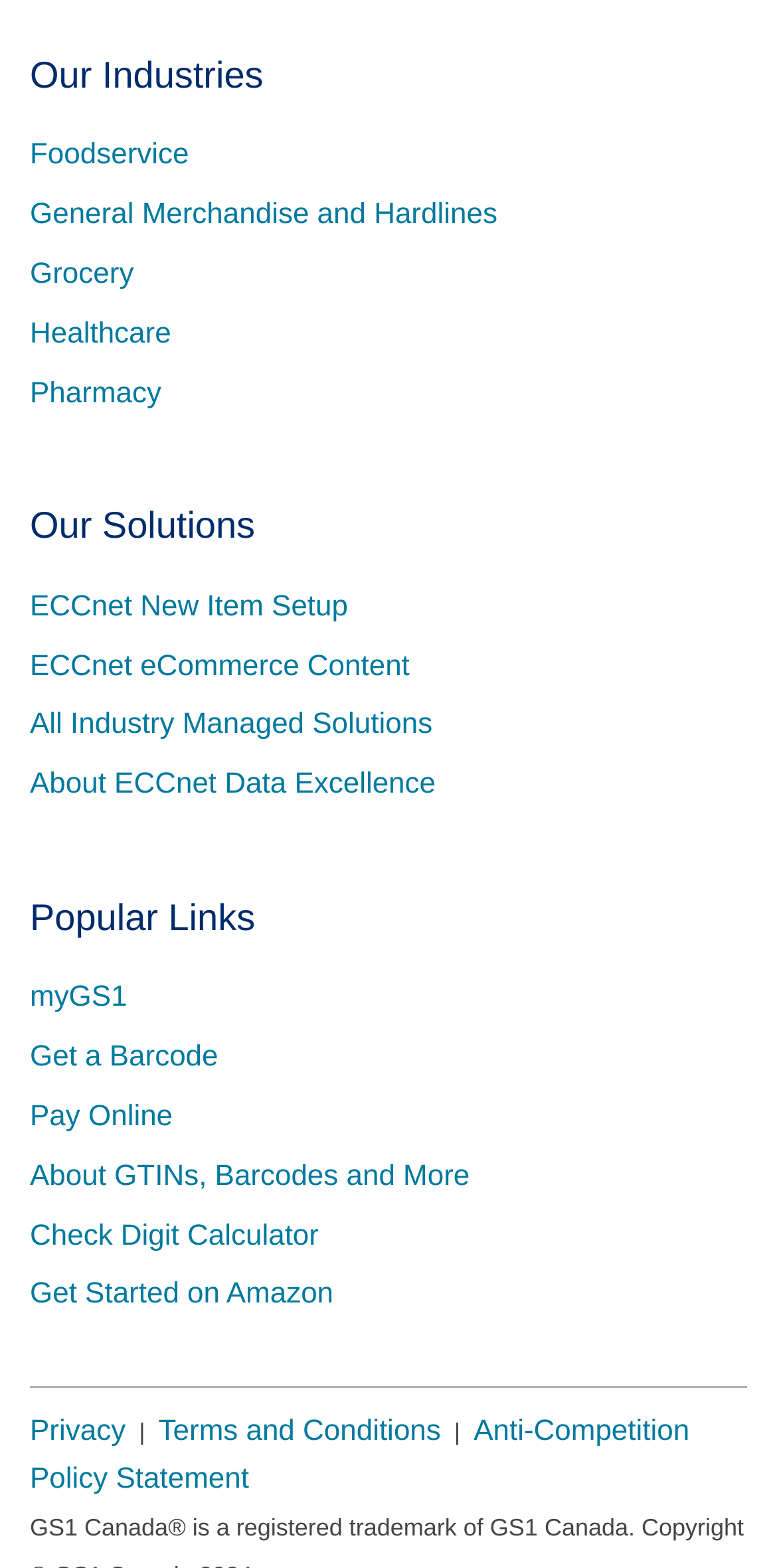Please examine the image and provide a detailed answer to the question: Are there any headings on the webpage?

By examining the webpage, I found three headings: 'Our Industries', 'Our Solutions', and 'Popular Links'.